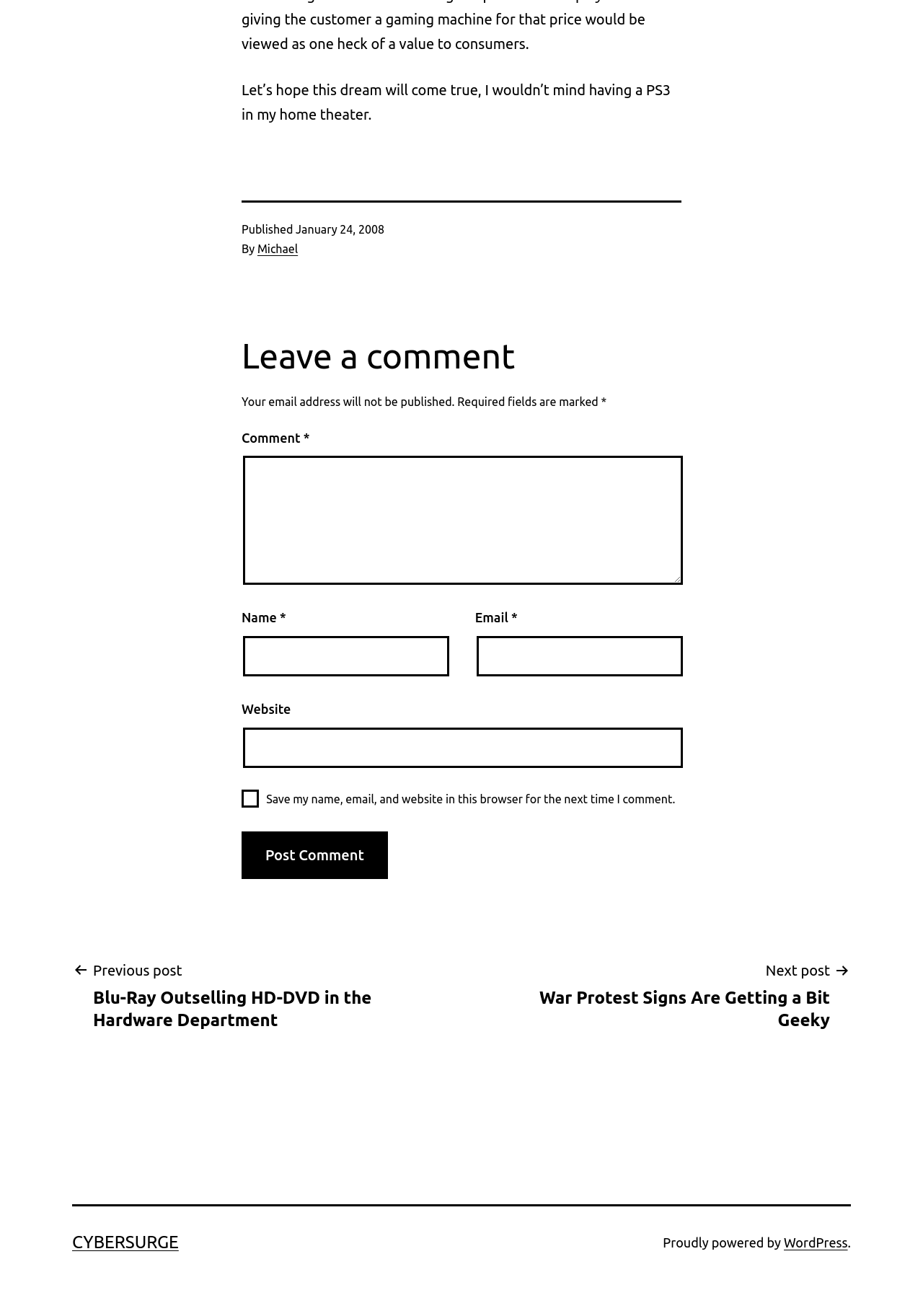What is the title of the previous post?
Using the image, provide a detailed and thorough answer to the question.

The title of the previous post can be found in the post navigation section, where it says 'Previous post Blu-Ray Outselling HD-DVD in the Hardware Department'.